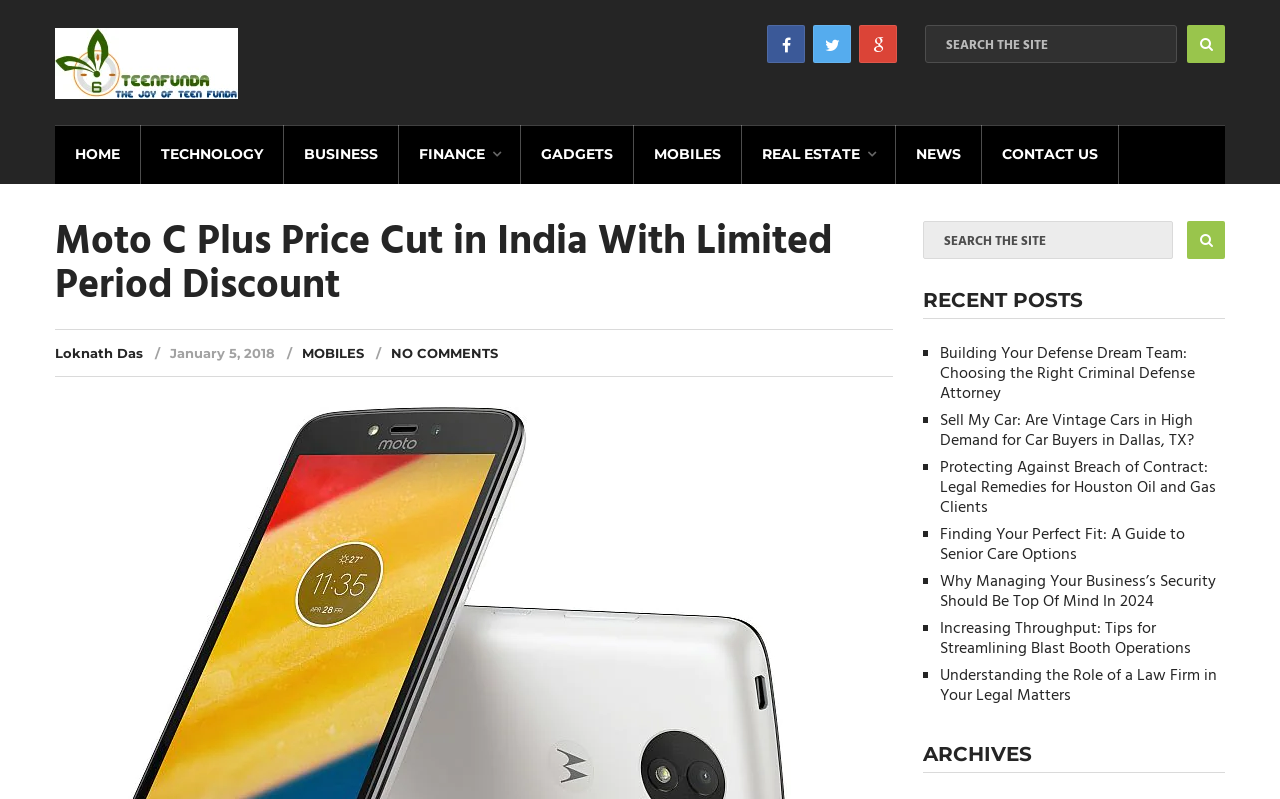Examine the screenshot and answer the question in as much detail as possible: Is there a search function on the webpage?

I found a textbox element with the placeholder text 'Search the site', which indicates that there is a search function on the webpage.